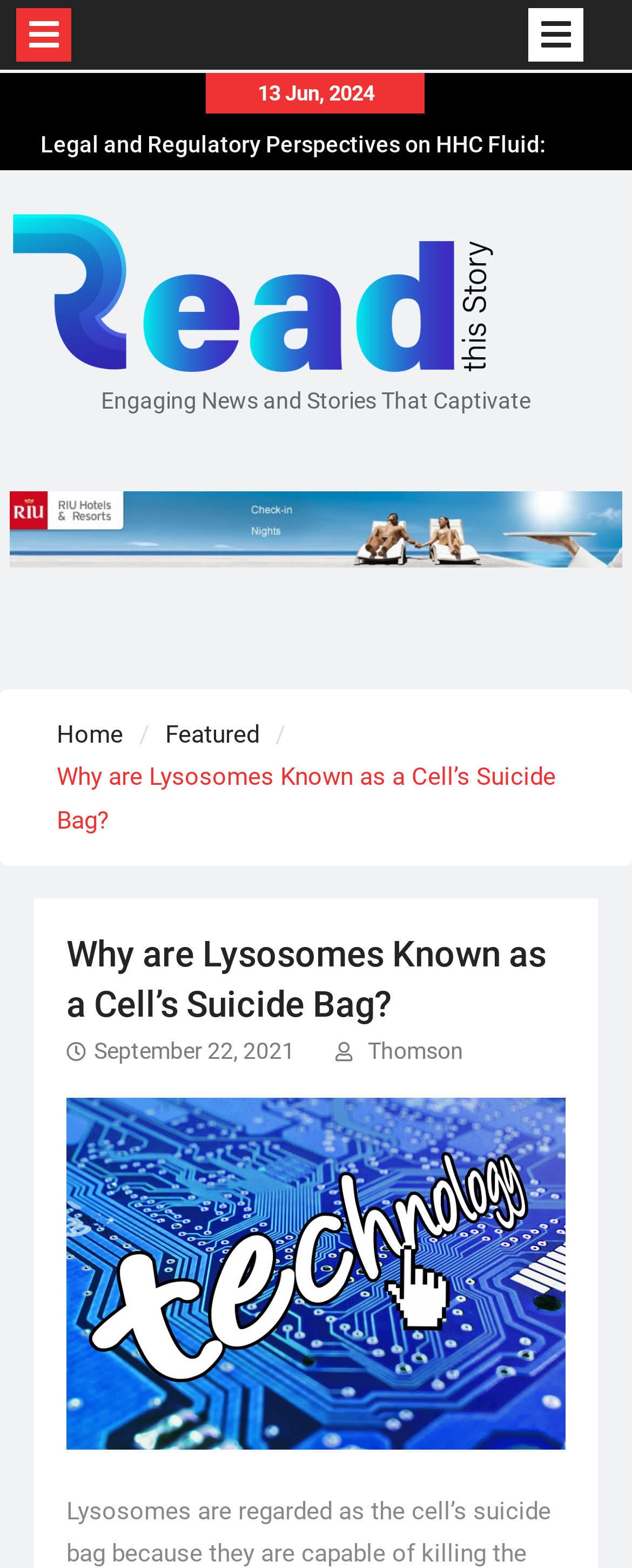Carefully examine the image and provide an in-depth answer to the question: What is the date of the latest article?

I looked for the date of the latest article, which is usually found near the title of the article. In this case, it's located below the title 'Why are Lysosomes Known as a Cell’s Suicide Bag?' and is linked as 'September 22, 2021'.